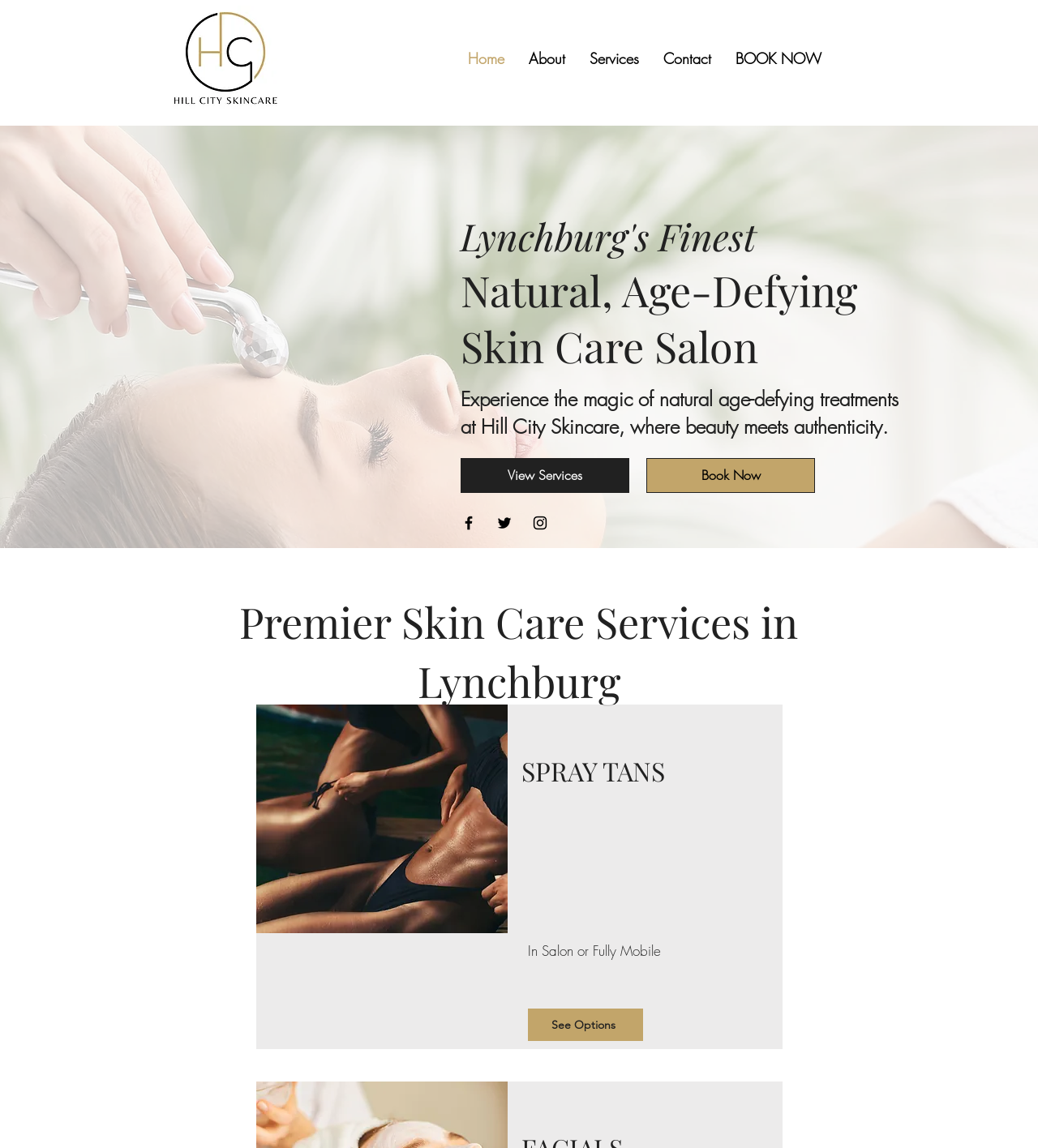Determine the bounding box of the UI component based on this description: "About". The bounding box coordinates should be four float values between 0 and 1, i.e., [left, top, right, bottom].

[0.498, 0.035, 0.556, 0.066]